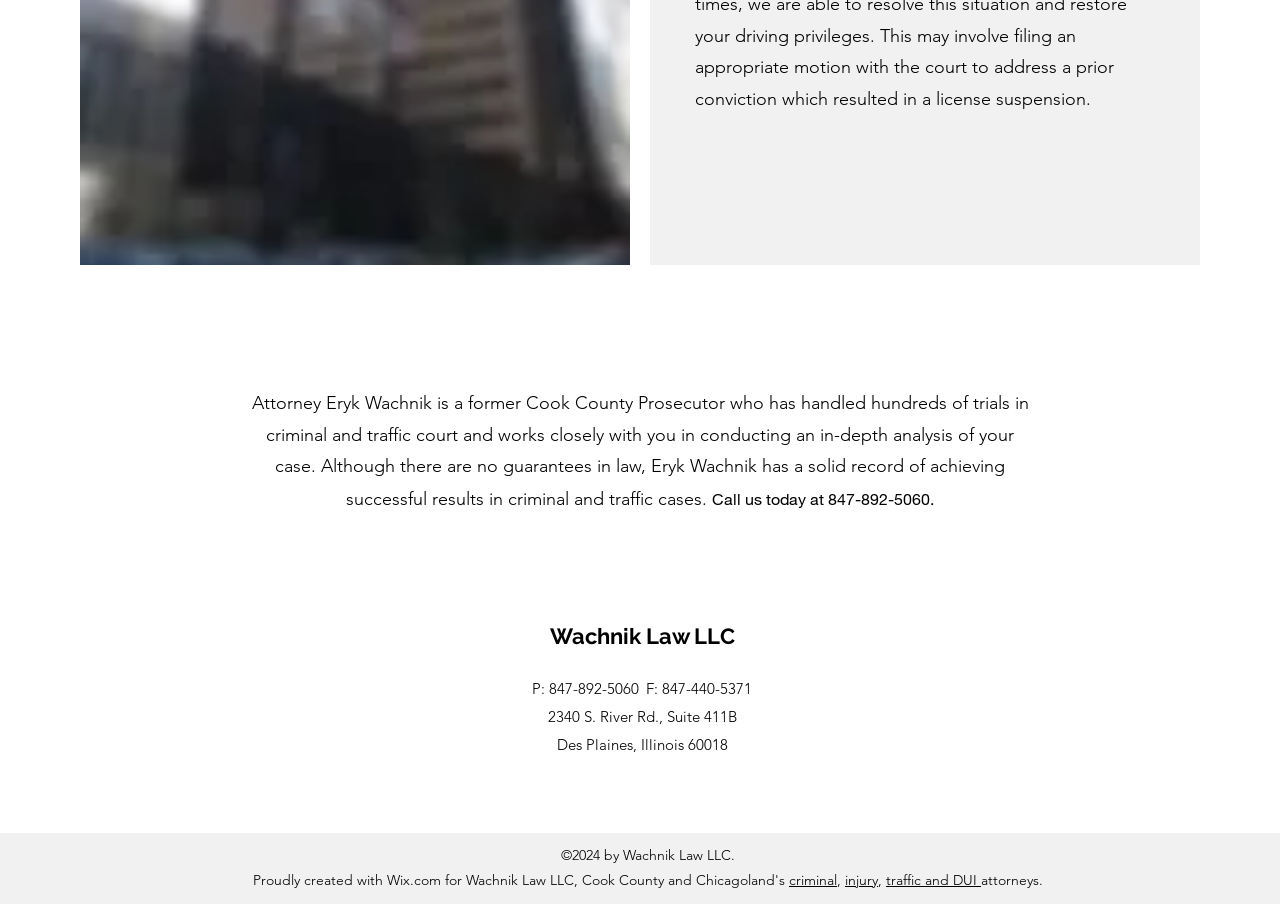What social media platforms does Wachnik Law LLC have a presence on?
Give a detailed and exhaustive answer to the question.

The social media platforms can be found in the list element with the text 'Social Bar' which contains link elements with the texts 'Facebook' and 'LinkedIn'.